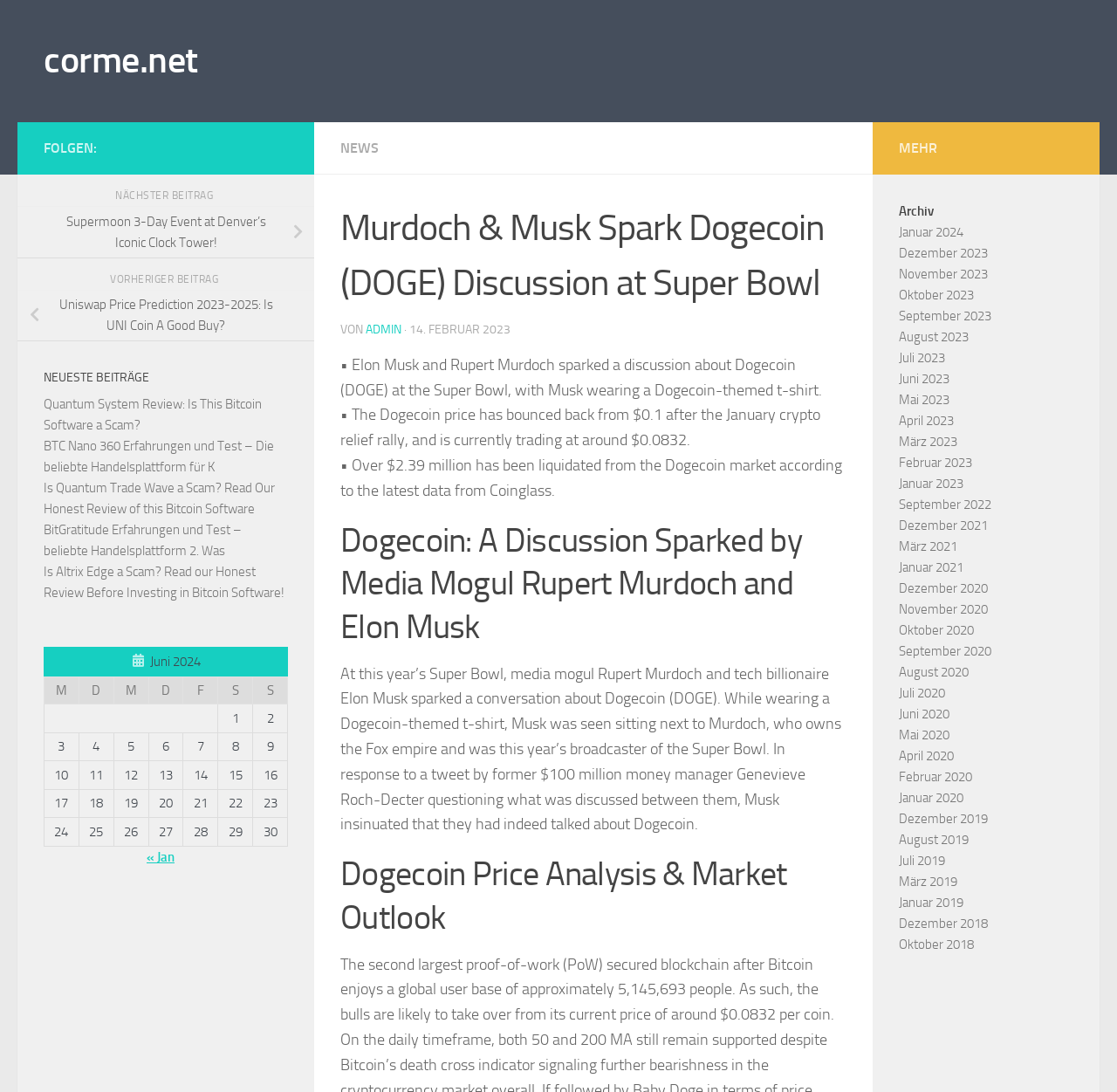Extract the primary headline from the webpage and present its text.

Murdoch & Musk Spark Dogecoin (DOGE) Discussion at Super Bowl